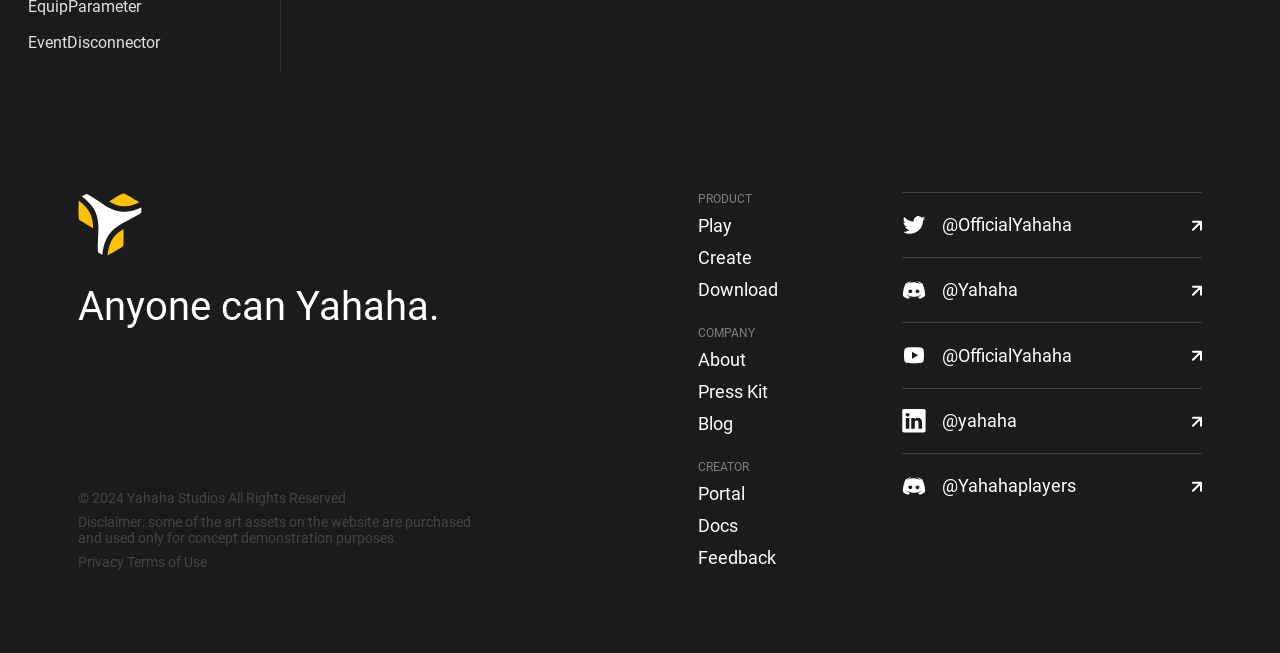Please find the bounding box coordinates of the element that you should click to achieve the following instruction: "Follow on Twitter". The coordinates should be presented as four float numbers between 0 and 1: [left, top, right, bottom].

[0.705, 0.33, 0.723, 0.359]